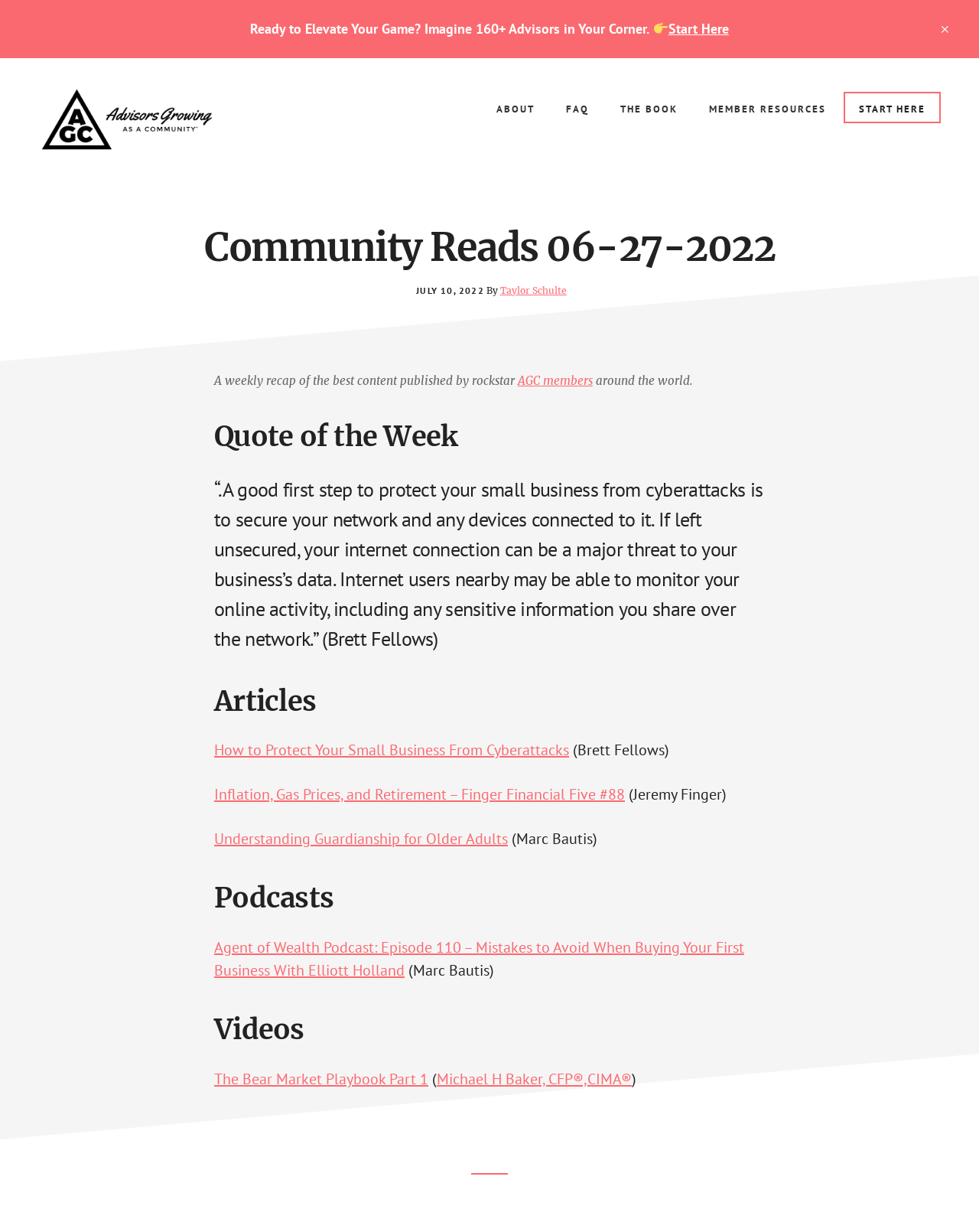Provide the bounding box coordinates for the specified HTML element described in this description: "Understanding Guardianship for Older Adults". The coordinates should be four float numbers ranging from 0 to 1, in the format [left, top, right, bottom].

[0.219, 0.673, 0.519, 0.689]